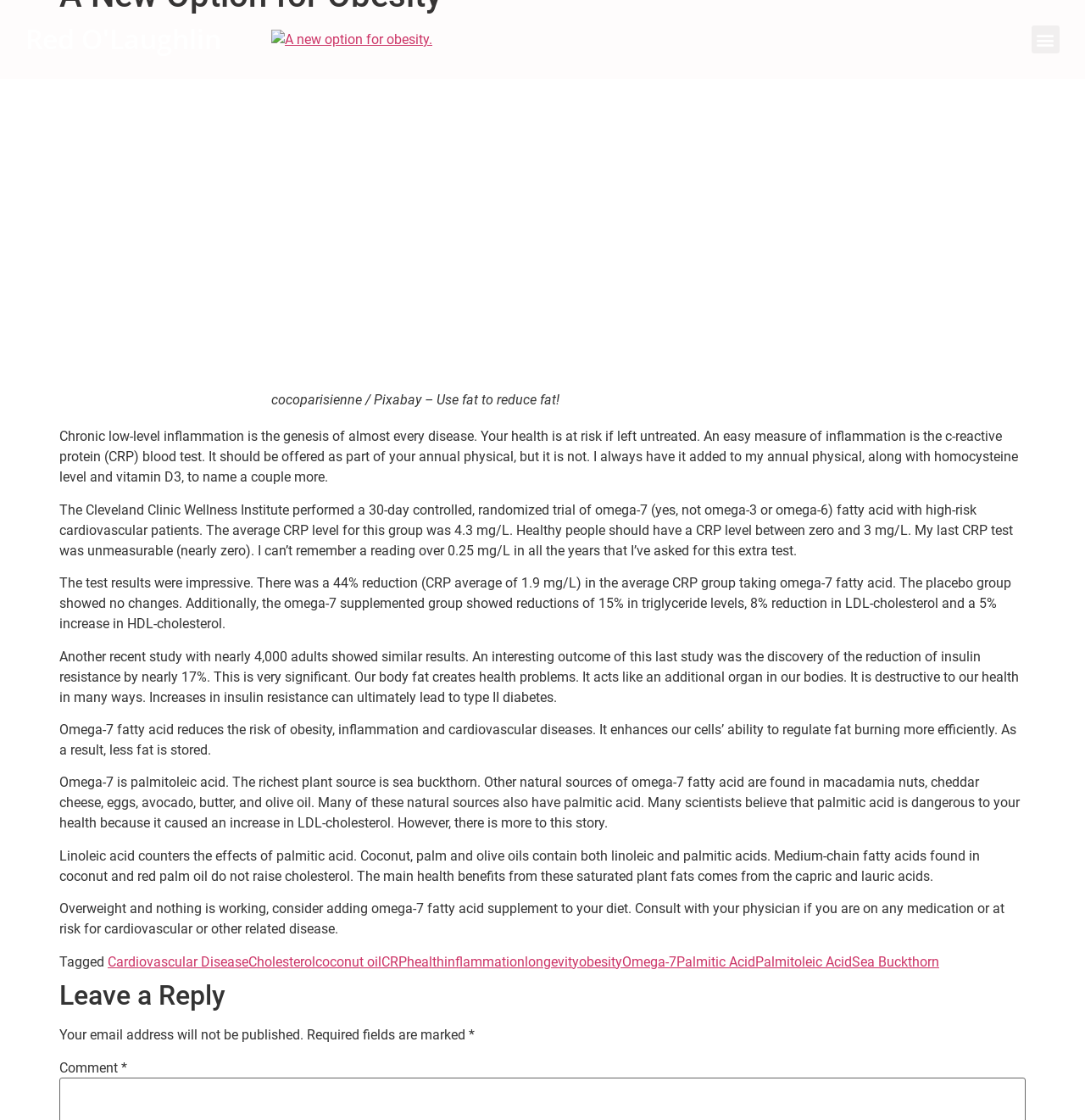What is the advice for overweight individuals?
Provide a detailed answer to the question, using the image to inform your response.

The webpage suggests that overweight individuals who are not seeing results from other methods may want to consider adding omega-7 fatty acid supplements to their diet, but advises consulting with a physician first, especially if they are on medication or at risk for cardiovascular disease.